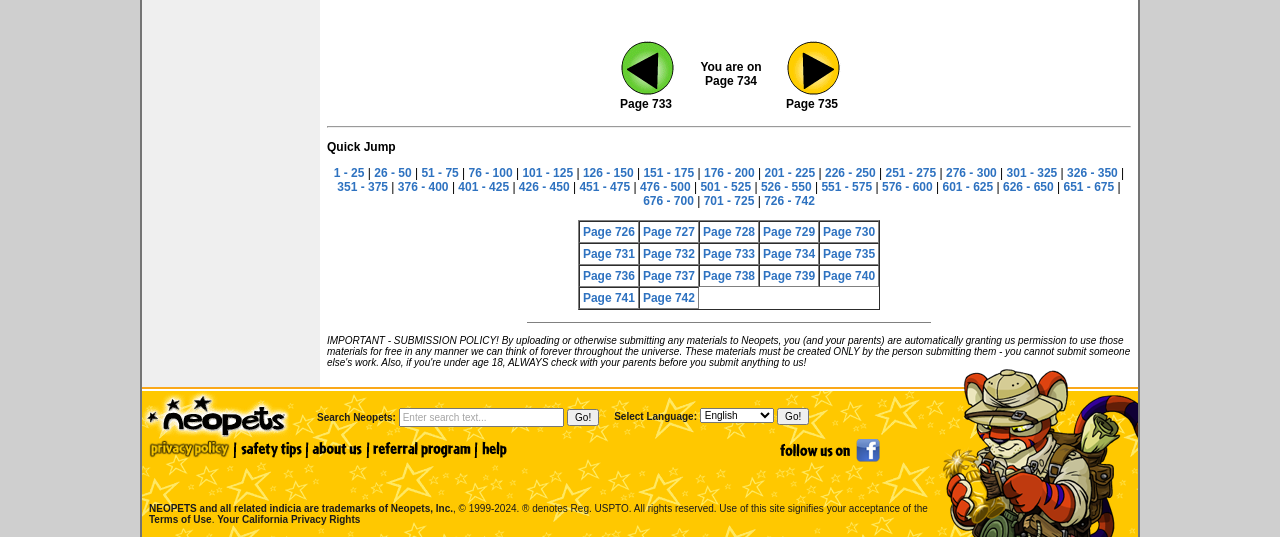Bounding box coordinates should be in the format (top-left x, top-left y, bottom-right x, bottom-right y) and all values should be floating point numbers between 0 and 1. Determine the bounding box coordinate for the UI element described as: Your California Privacy Rights

[0.17, 0.957, 0.282, 0.978]